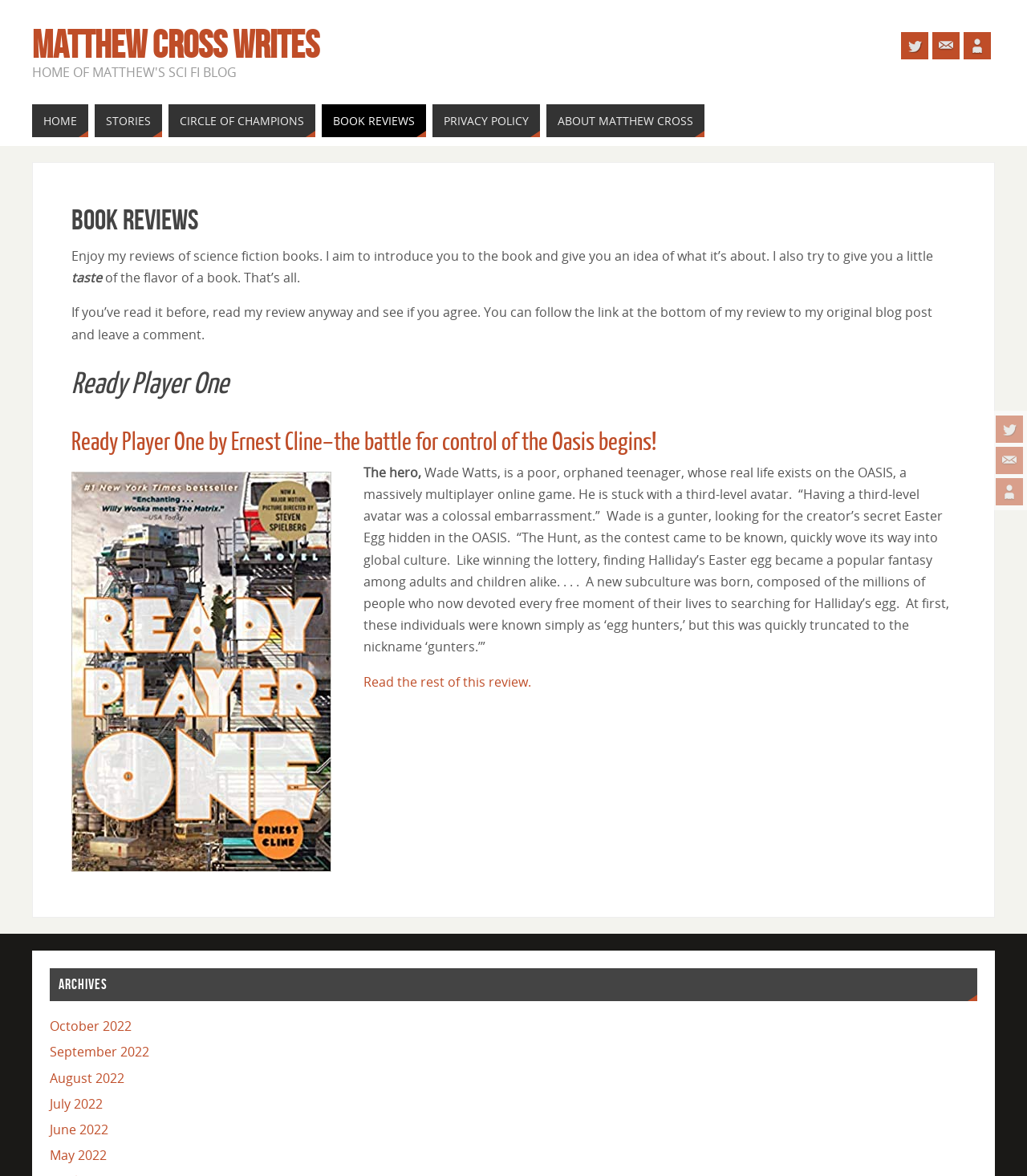Provide a short answer using a single word or phrase for the following question: 
How many links are there in the 'ARCHIVES' section?

5